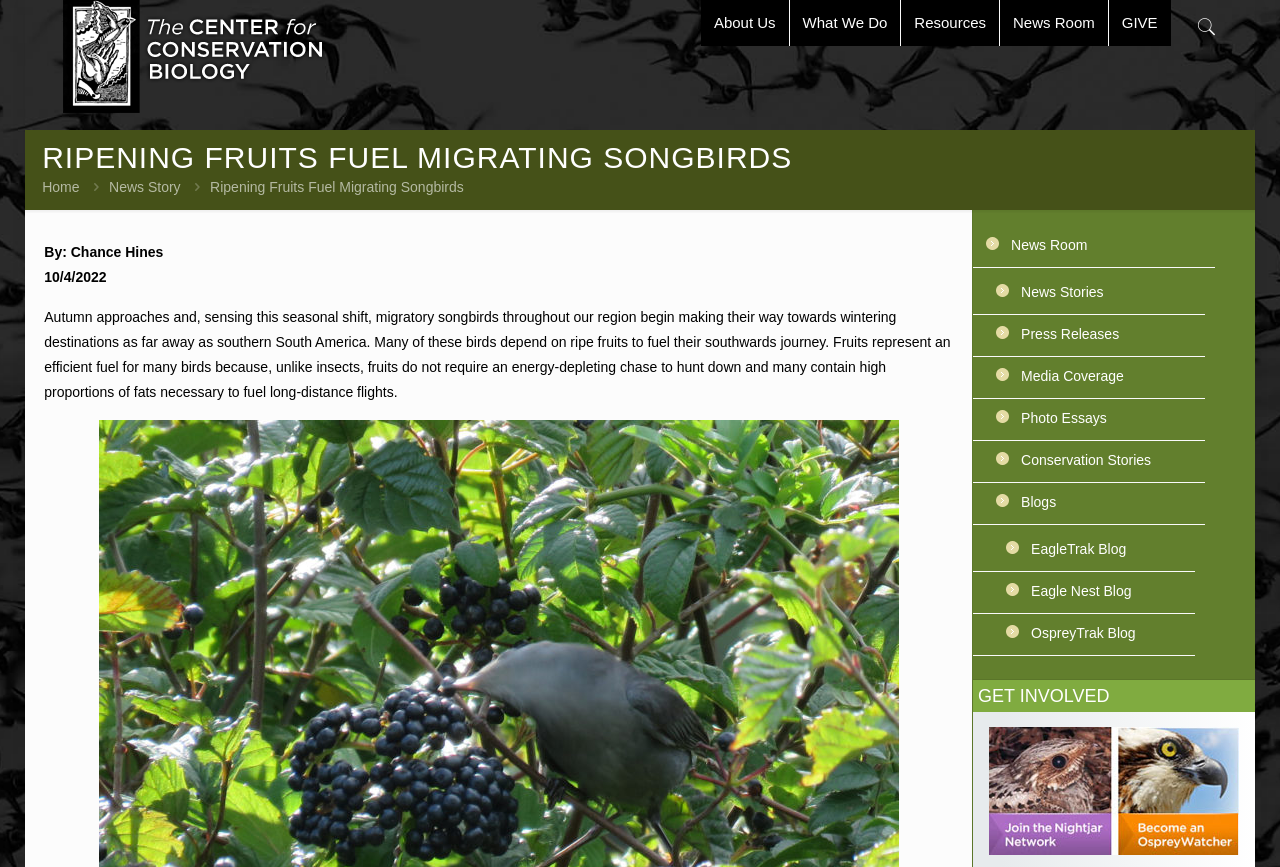What is the date of the news story?
Use the screenshot to answer the question with a single word or phrase.

10/4/2022